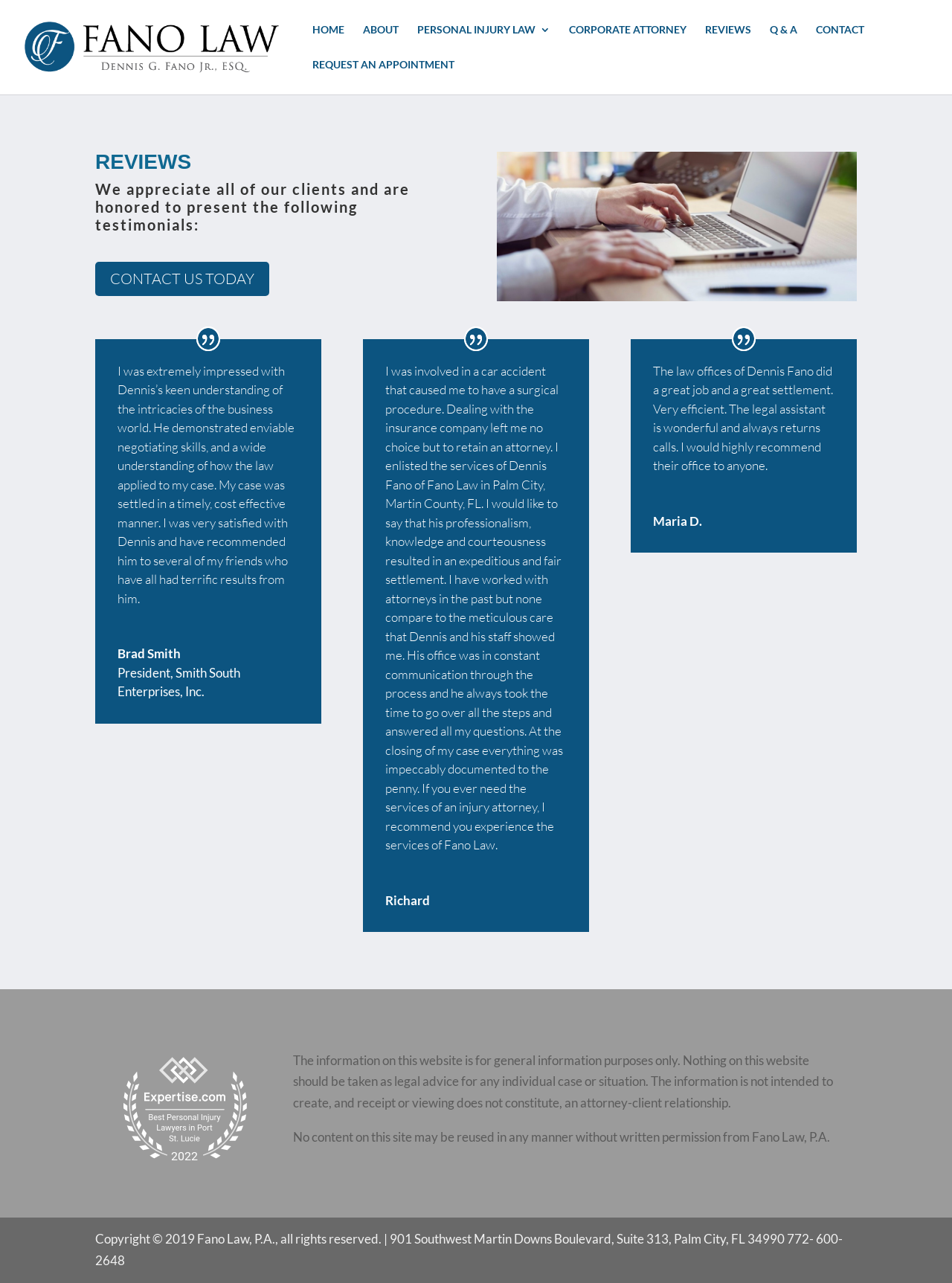Indicate the bounding box coordinates of the clickable region to achieve the following instruction: "Learn more about the top personal injury lawyer in Port St. Lucie."

[0.116, 0.818, 0.272, 0.911]